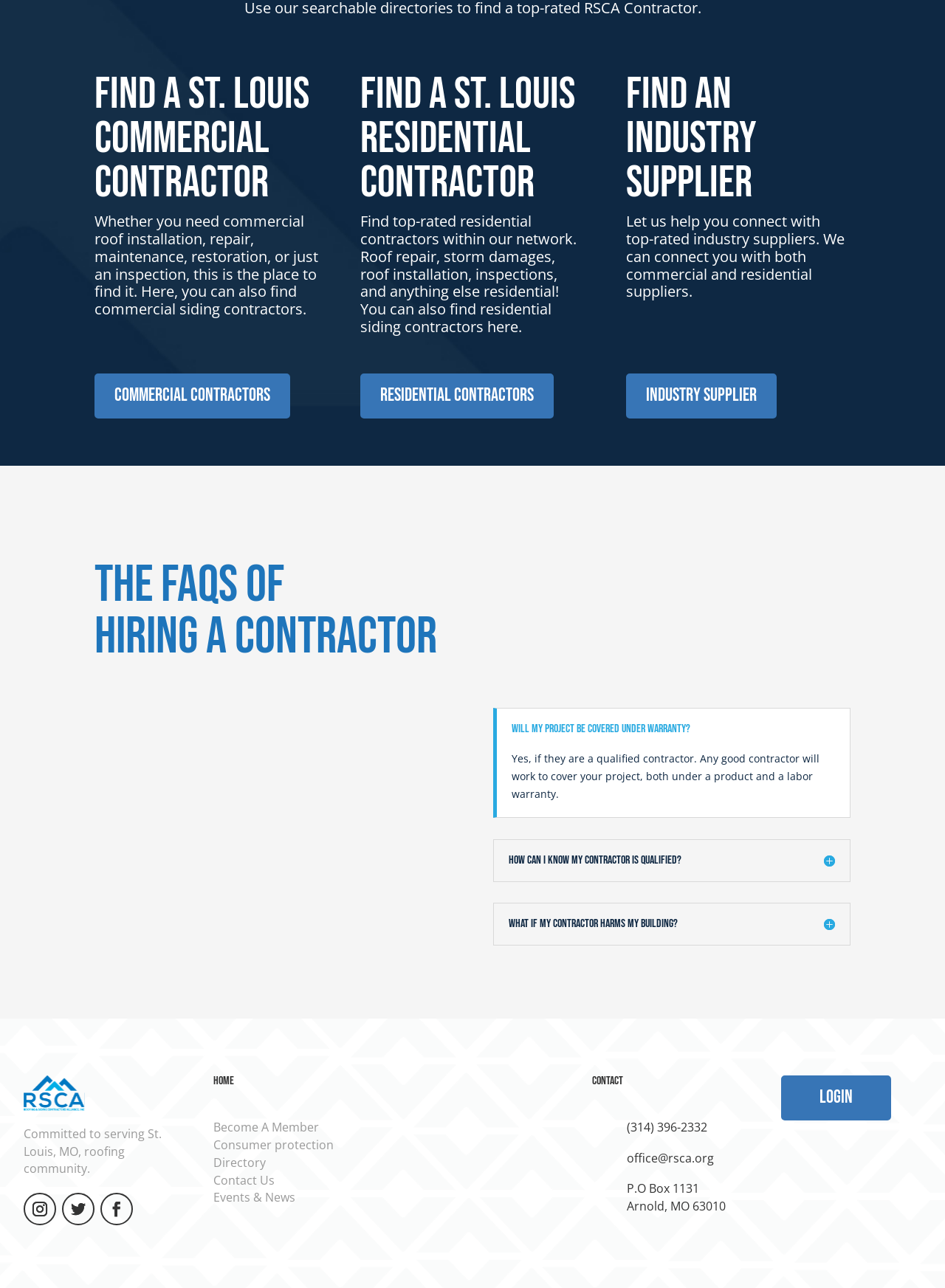What type of contractors can be found on this website?
Provide a short answer using one word or a brief phrase based on the image.

Commercial and residential